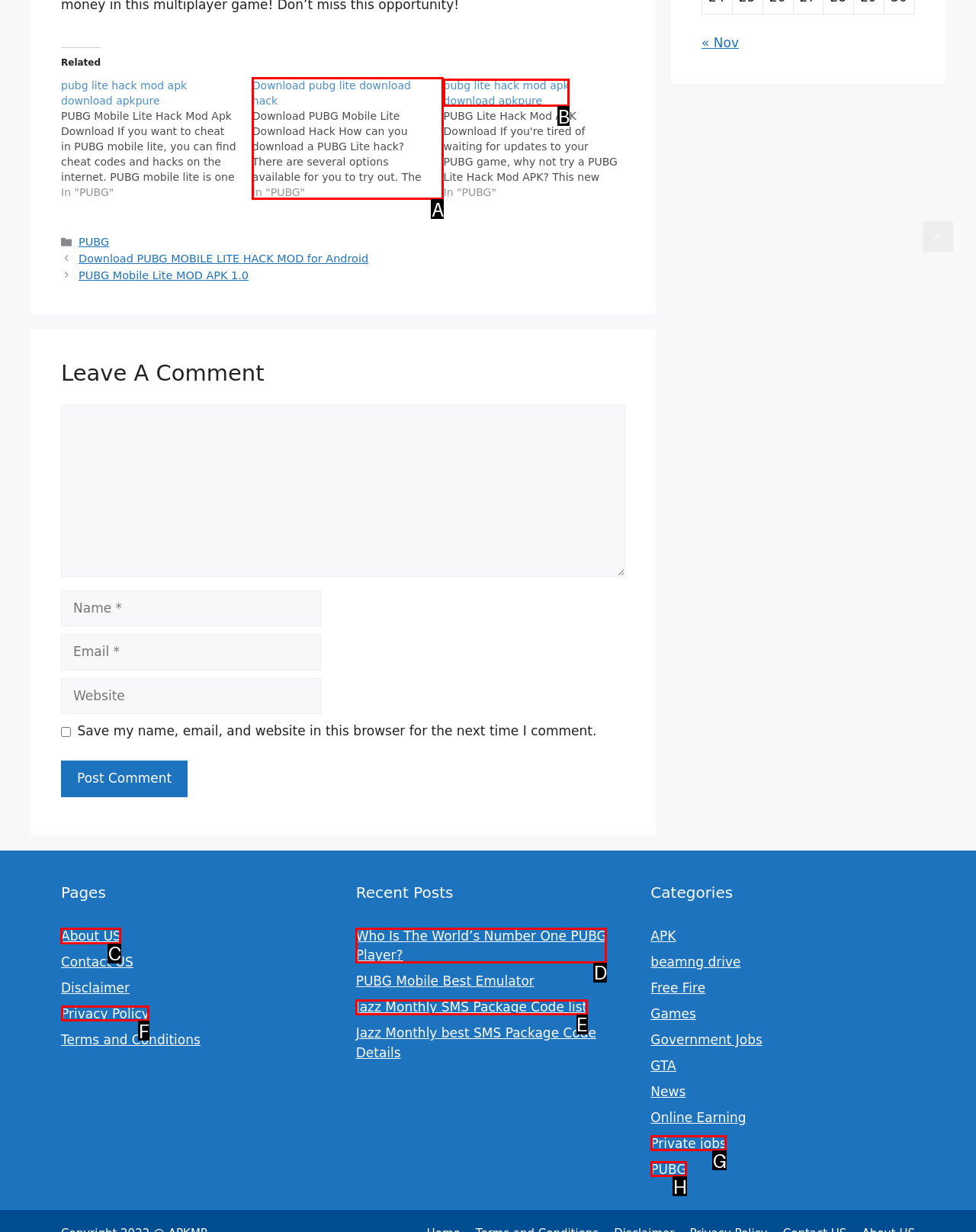Tell me which one HTML element I should click to complete the following task: Click on the 'About US' link Answer with the option's letter from the given choices directly.

C